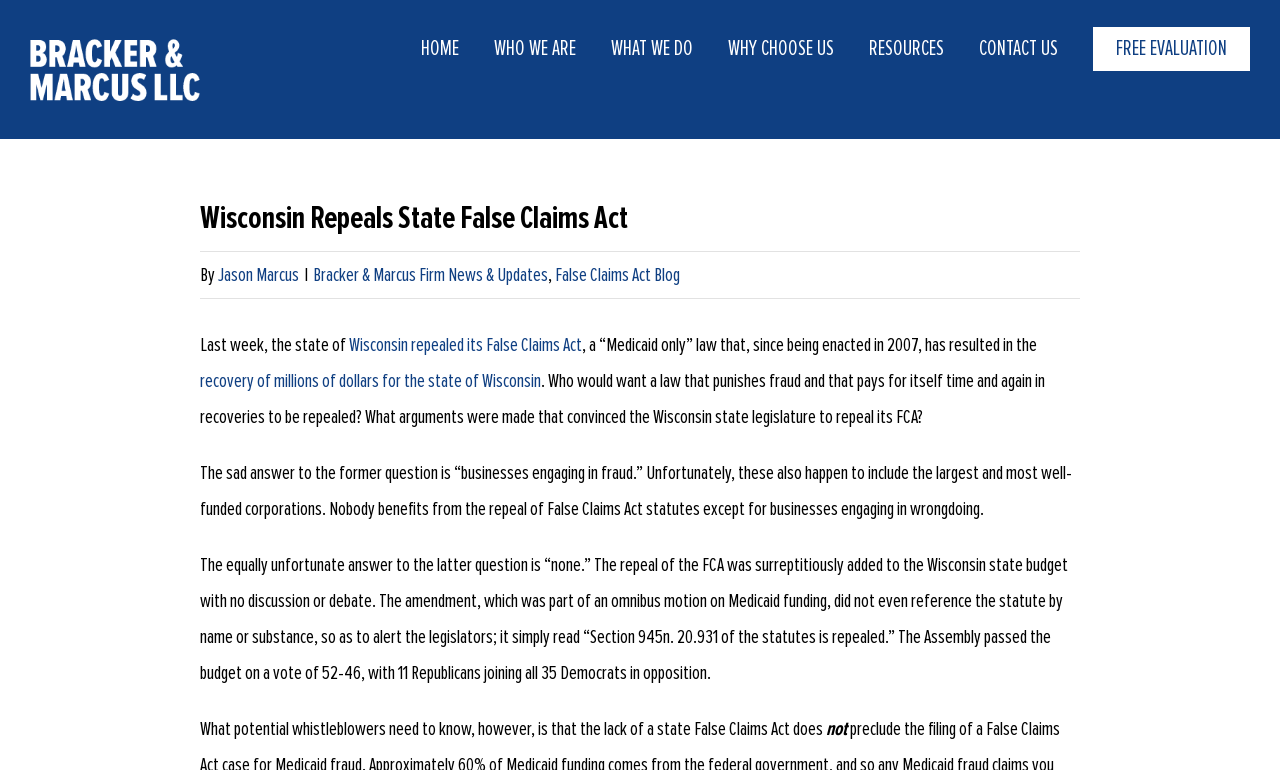Write a detailed summary of the webpage.

The webpage is about the repeal of Wisconsin's State False Claims Act, with a focus on the implications of this repeal. At the top left, there is a link to "Whistleblower Attorneys" accompanied by an image. 

To the right of this, a main navigation menu is situated, featuring links to "HOME", "WHO WE ARE", "WHAT WE DO", "WHY CHOOSE US", "RESOURCES", "CONTACT US", and "FREE EVALUATION". 

Below the navigation menu, a heading reads "Wisconsin Repeals State False Claims Act". Following this, there is a byline crediting Jason Marcus and providing links to the law firm's news and updates, as well as a False Claims Act blog. 

The main content of the webpage is a lengthy article discussing the repeal of the Wisconsin False Claims Act. The article begins by stating that the law, which has been in place since 2007, has resulted in the recovery of millions of dollars for the state of Wisconsin. It then questions who would want such a law to be repealed and what arguments were made to convince the state legislature to do so. 

The article goes on to express disappointment and concern over the repeal, suggesting that it will only benefit businesses engaging in fraud. It also criticizes the manner in which the repeal was passed, without discussion or debate, and hidden within an omnibus motion on Medicaid funding. 

Finally, the article addresses what this repeal means for potential whistleblowers, emphasizing that the lack of a state False Claims Act does not necessarily mean that they are without recourse.